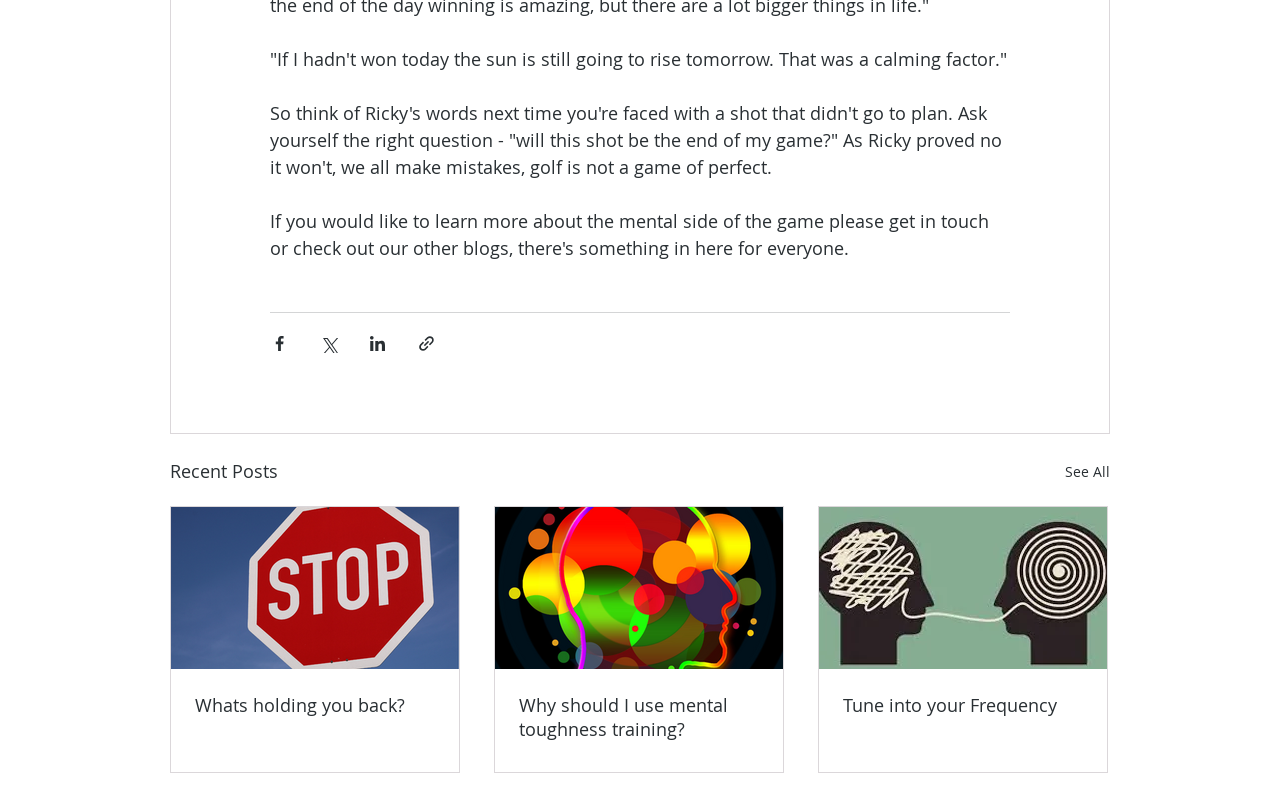Provide the bounding box coordinates for the specified HTML element described in this description: "Whats holding you back?". The coordinates should be four float numbers ranging from 0 to 1, in the format [left, top, right, bottom].

[0.134, 0.627, 0.359, 0.954]